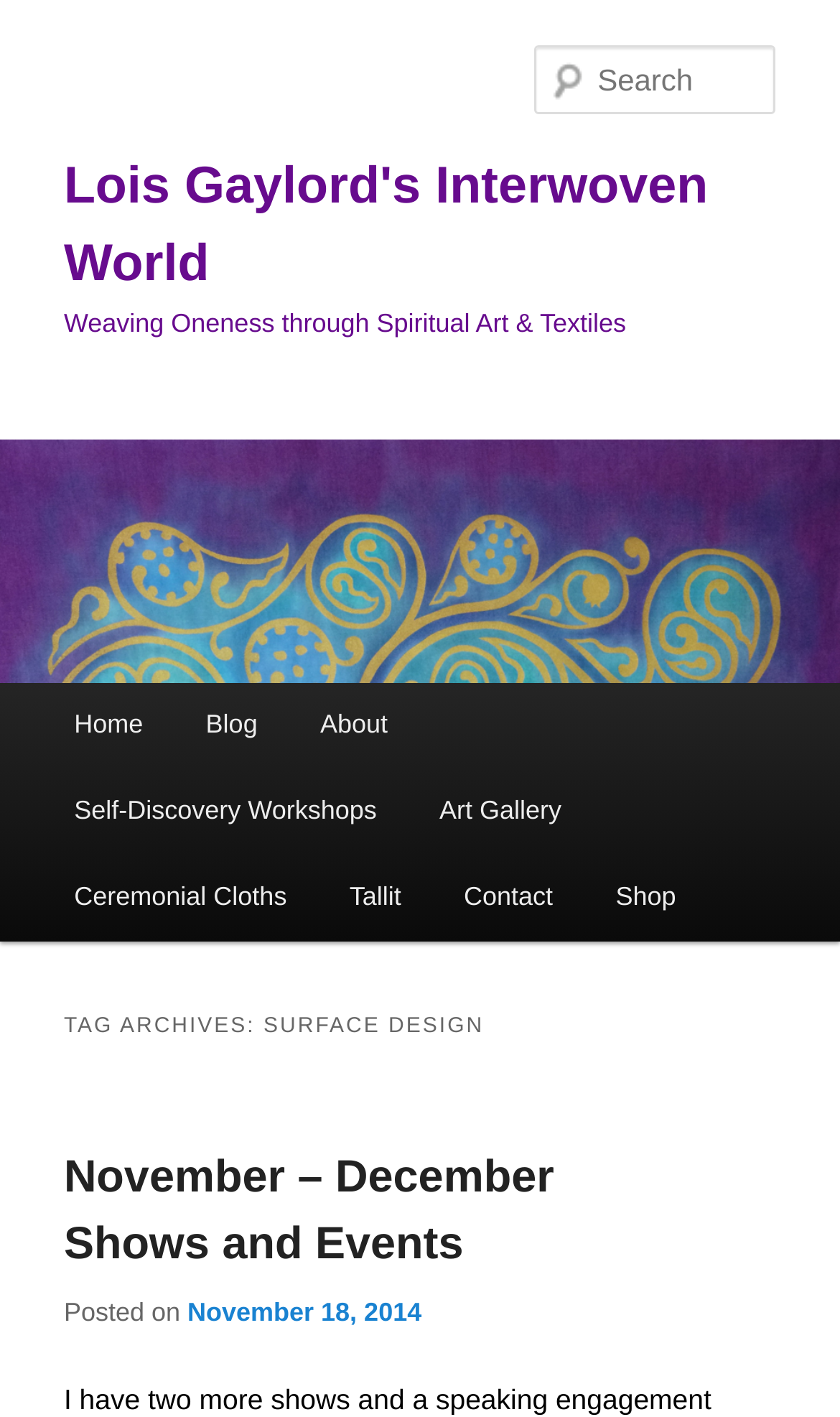Provide the bounding box coordinates of the HTML element this sentence describes: "Tallit". The bounding box coordinates consist of four float numbers between 0 and 1, i.e., [left, top, right, bottom].

[0.379, 0.603, 0.515, 0.664]